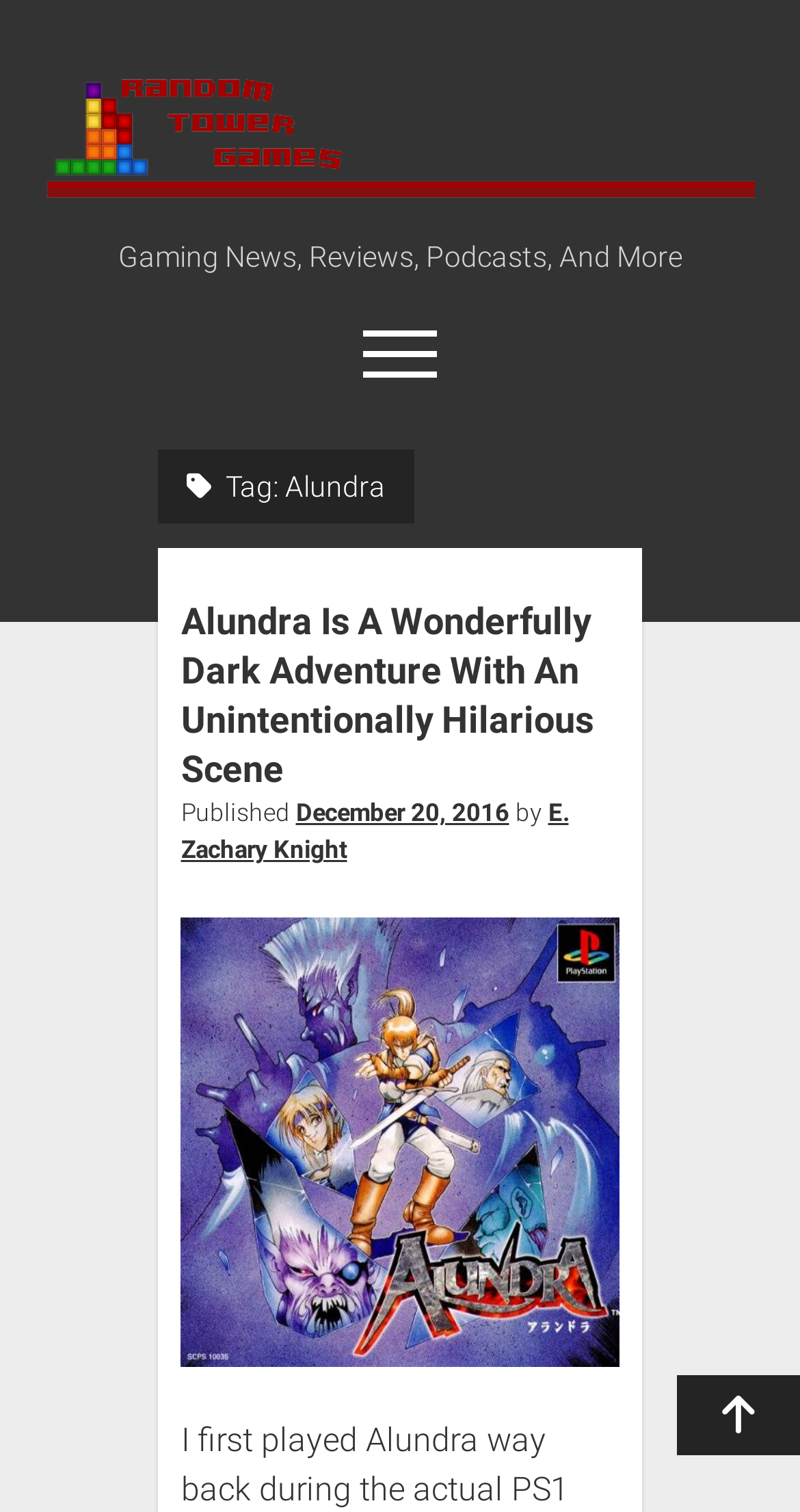Show the bounding box coordinates for the HTML element described as: "open dropdown menu".

[0.569, 0.418, 0.641, 0.452]